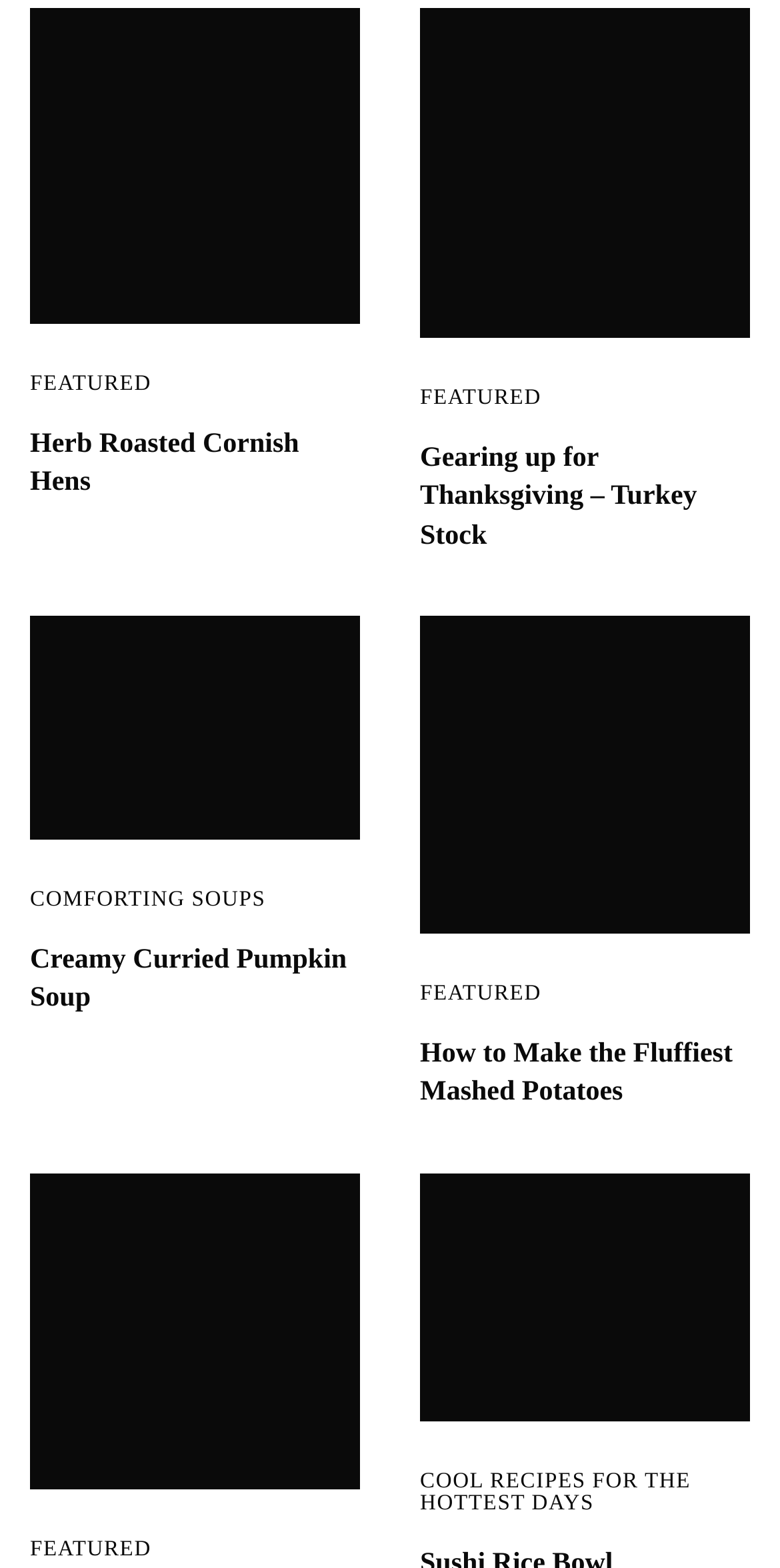Review the image closely and give a comprehensive answer to the question: How many featured recipes are there?

There are four 'FEATURED' links on the webpage, each corresponding to a different recipe. These recipes are 'Herb Roasted Cornish Hens', 'Turkey Stock Recipe', 'Creamy Curried Pumpkin Soup', and 'How to Make the Fluffiest Mashed Potatoes'.